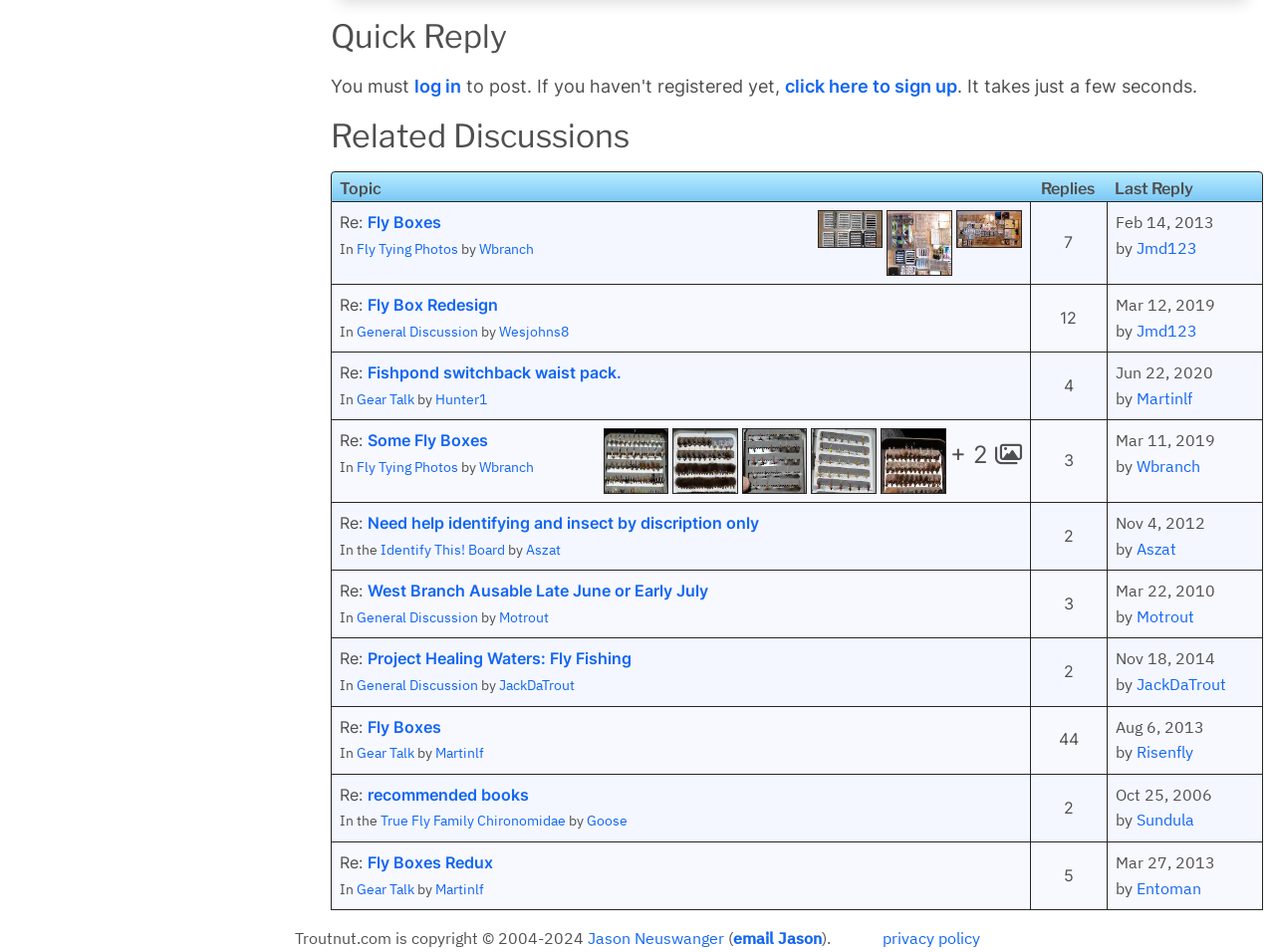From the webpage screenshot, predict the bounding box coordinates (top-left x, top-left y, bottom-right x, bottom-right y) for the UI element described here: recommended books

[0.288, 0.824, 0.415, 0.845]